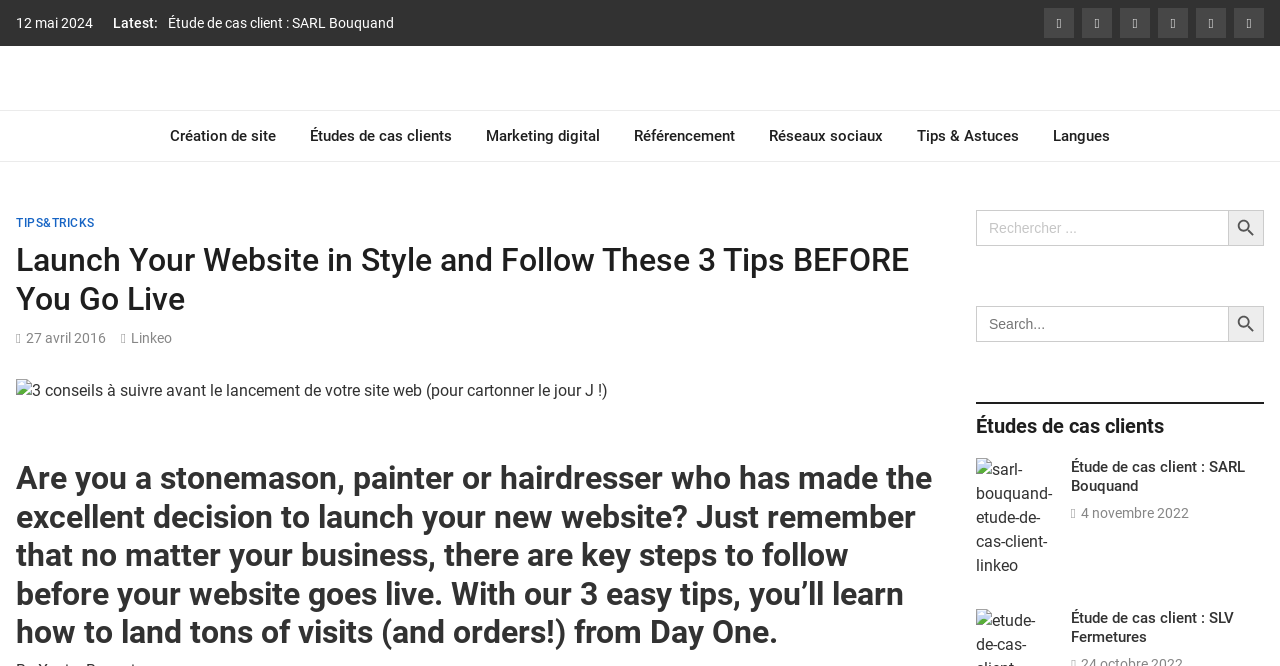Using the format (top-left x, top-left y, bottom-right x, bottom-right y), provide the bounding box coordinates for the described UI element. All values should be floating point numbers between 0 and 1: 4 novembre 20224 novembre 2022

[0.844, 0.758, 0.929, 0.782]